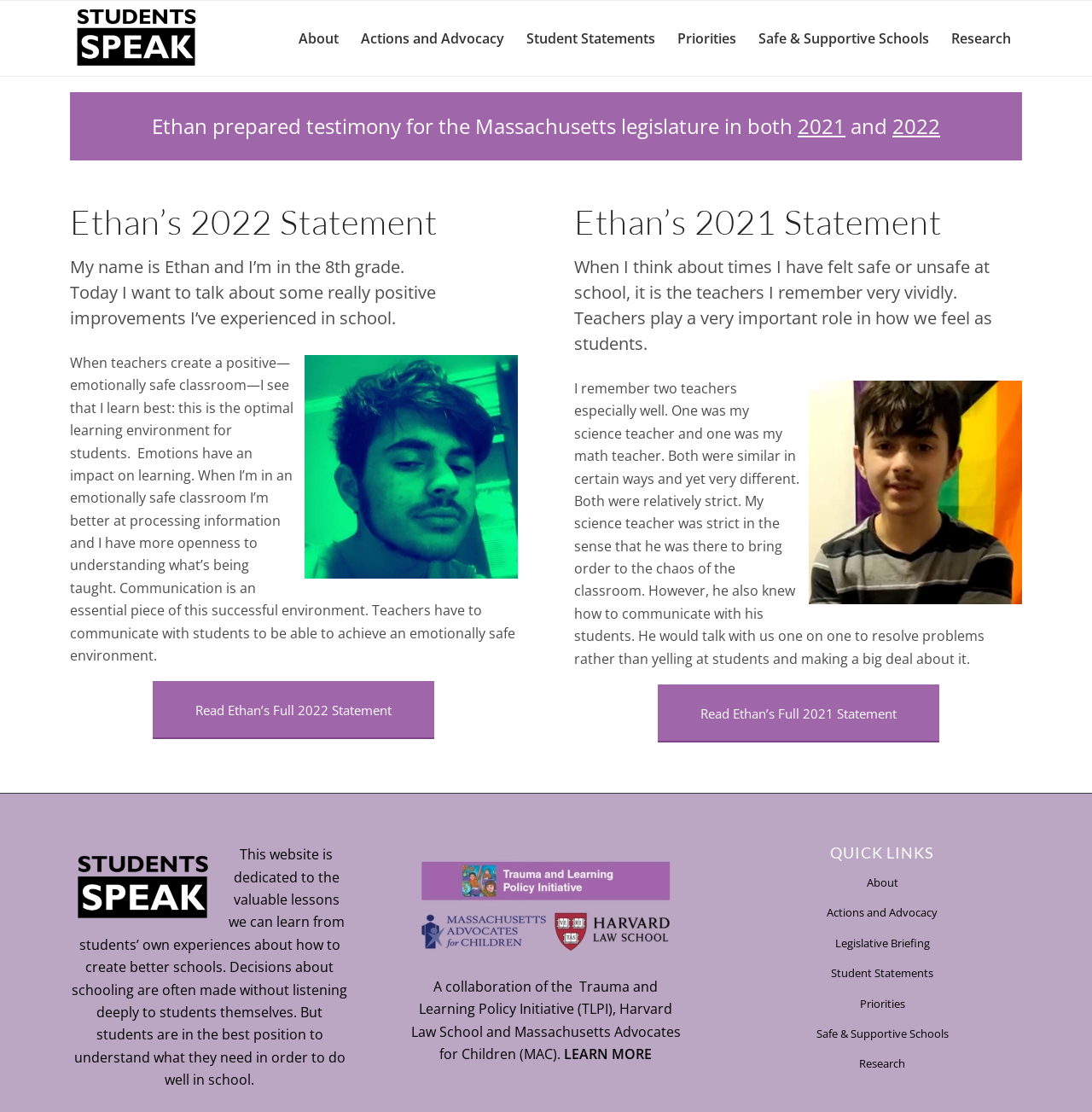Can you find the bounding box coordinates for the element that needs to be clicked to execute this instruction: "Read Ethan’s Full 2022 Statement"? The coordinates should be given as four float numbers between 0 and 1, i.e., [left, top, right, bottom].

[0.14, 0.612, 0.398, 0.665]